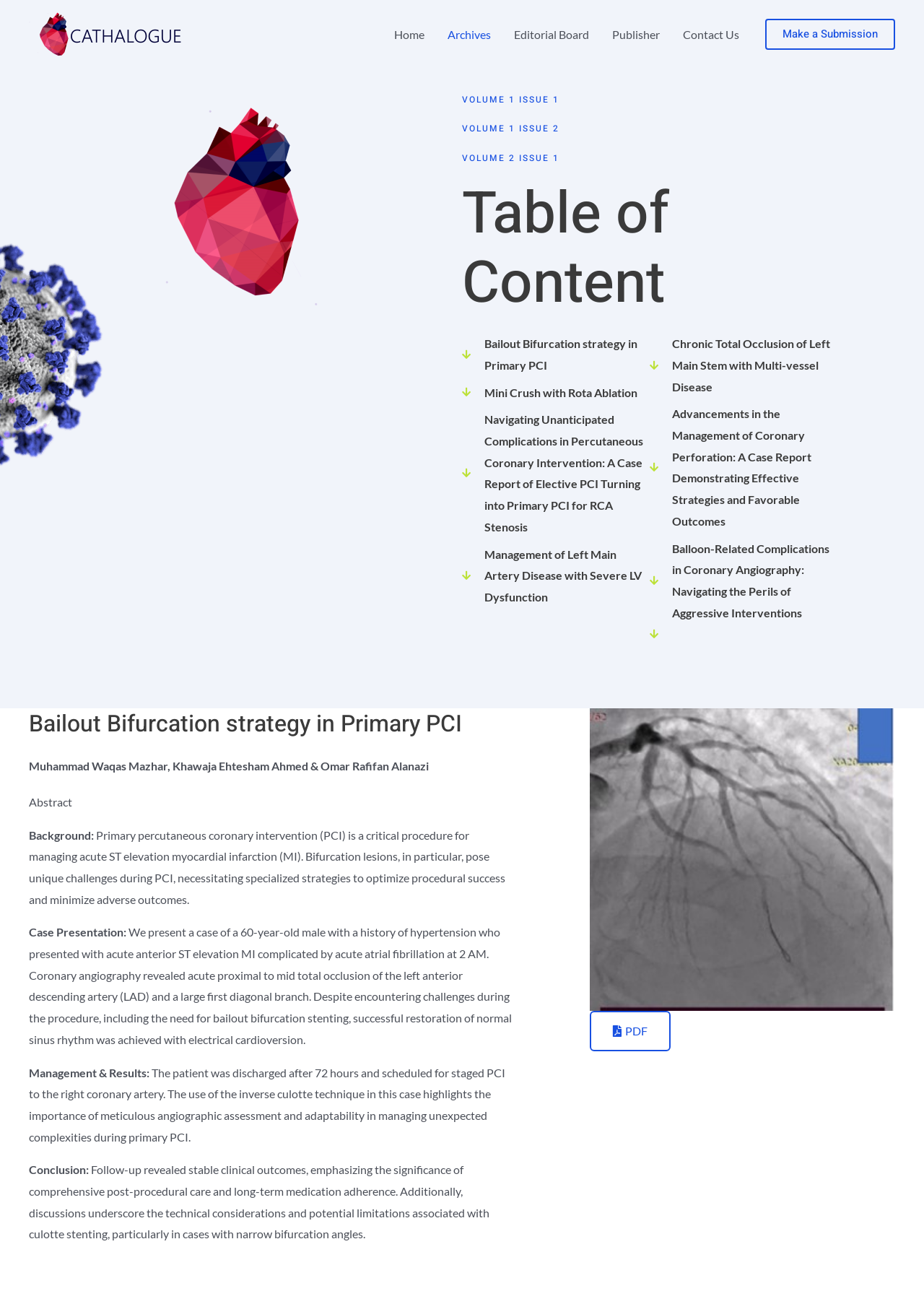Determine the bounding box coordinates for the UI element with the following description: "Contact Us". The coordinates should be four float numbers between 0 and 1, represented as [left, top, right, bottom].

[0.727, 0.007, 0.812, 0.046]